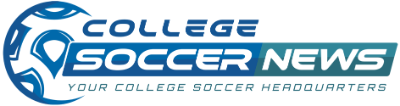Explain in detail what you see in the image.

The image features the logo of "College Soccer News," prominently displaying the name in a stylish font. The logo incorporates elements of a soccer ball, emphasizing the focus on college soccer. Beneath the main title, the tagline "YOUR COLLEGE SOCCER HEADQUARTERS" is presented, highlighting the platform's commitment to being a go-to source for news and information related to college soccer. The design's blue color scheme adds a dynamic and engaging aesthetic, suitable for its audience of soccer enthusiasts and followers of college sports.